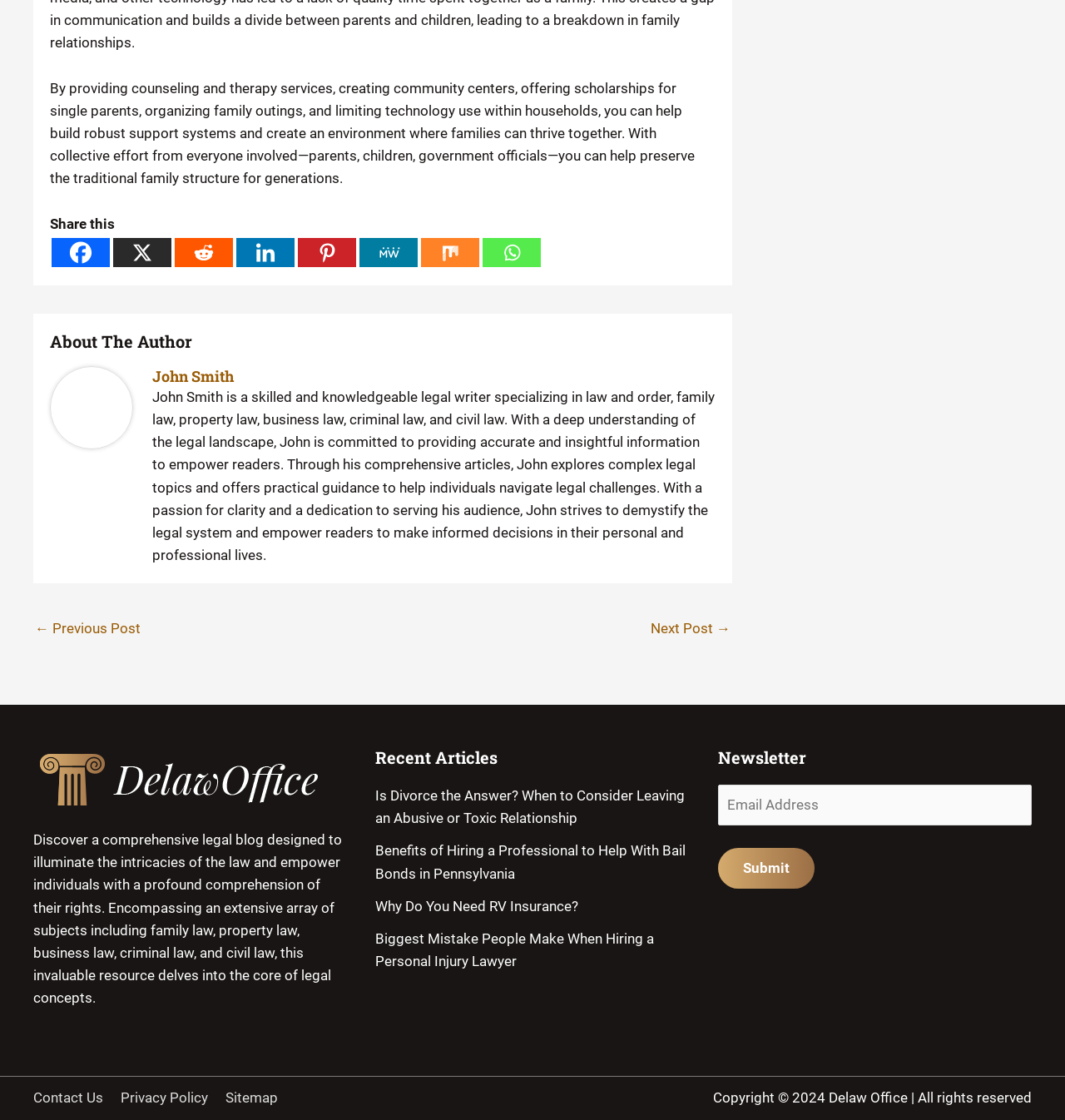Can you pinpoint the bounding box coordinates for the clickable element required for this instruction: "Read more about the author"? The coordinates should be four float numbers between 0 and 1, i.e., [left, top, right, bottom].

[0.143, 0.327, 0.672, 0.345]